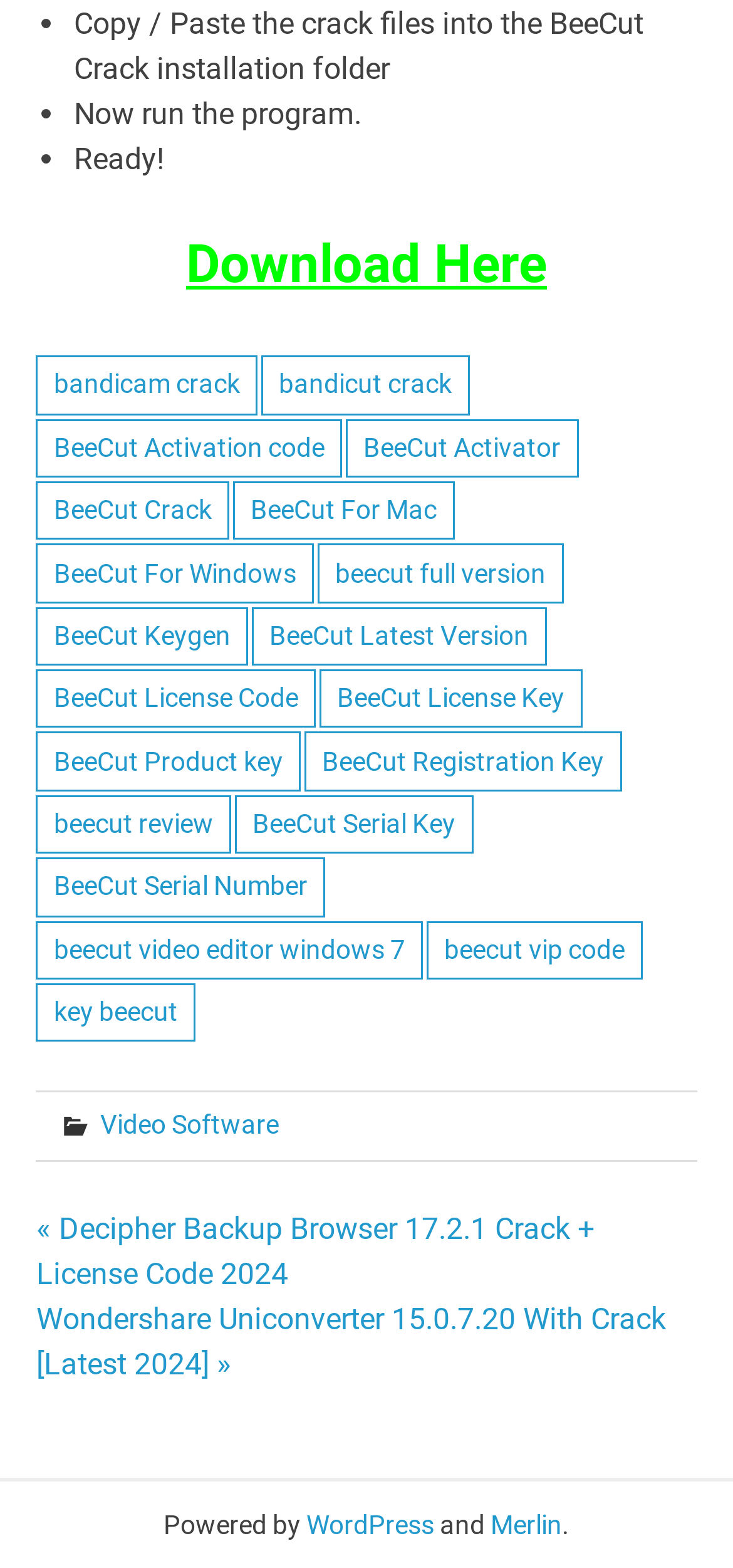Please identify the bounding box coordinates of the region to click in order to complete the given instruction: "Click on the BeeCut Activation code link". The coordinates should be four float numbers between 0 and 1, i.e., [left, top, right, bottom].

[0.049, 0.267, 0.467, 0.304]